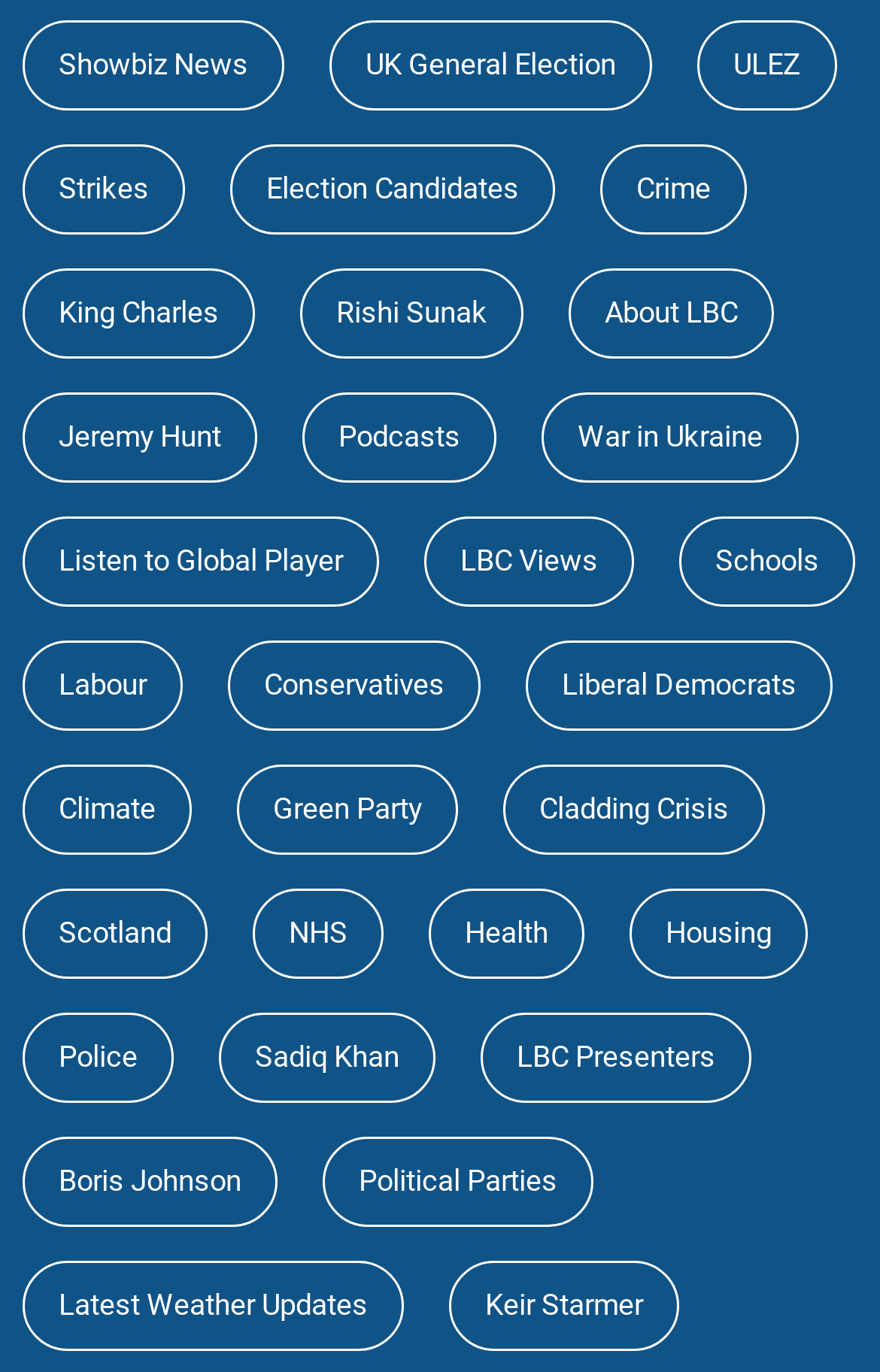Using the element description: "Climate", determine the bounding box coordinates. The coordinates should be in the format [left, top, right, bottom], with values between 0 and 1.

[0.026, 0.558, 0.218, 0.624]